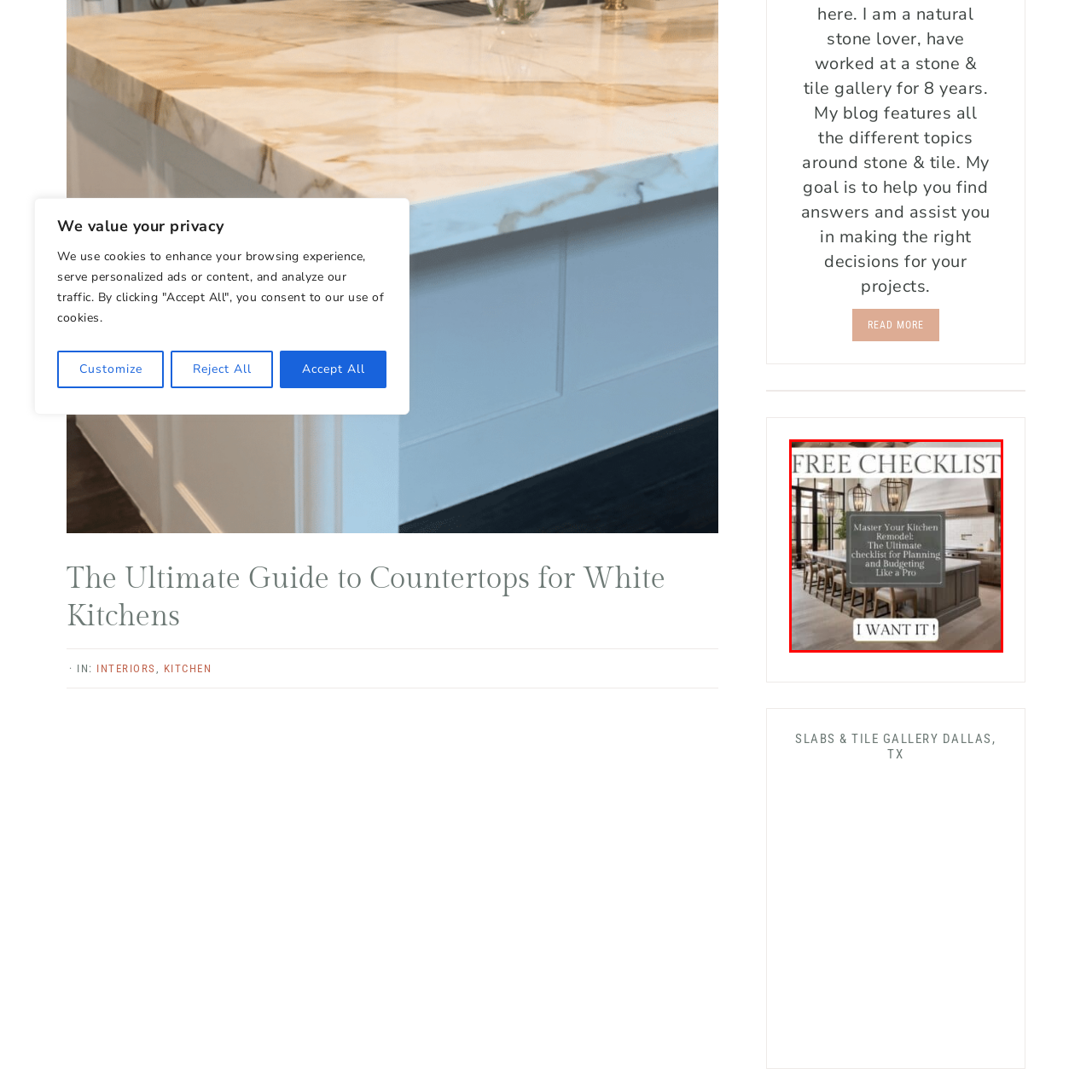What type of lighting is featured in the kitchen?  
Look closely at the image marked by the red border and give a detailed response rooted in the visual details found within the image.

The caption describes the kitchen as 'stylish and modern' and mentions that it 'showcasing a spacious island with elegant bar stools and sophisticated pendant lighting.' This indicates that the type of lighting featured in the kitchen is pendant lighting, which is described as sophisticated.